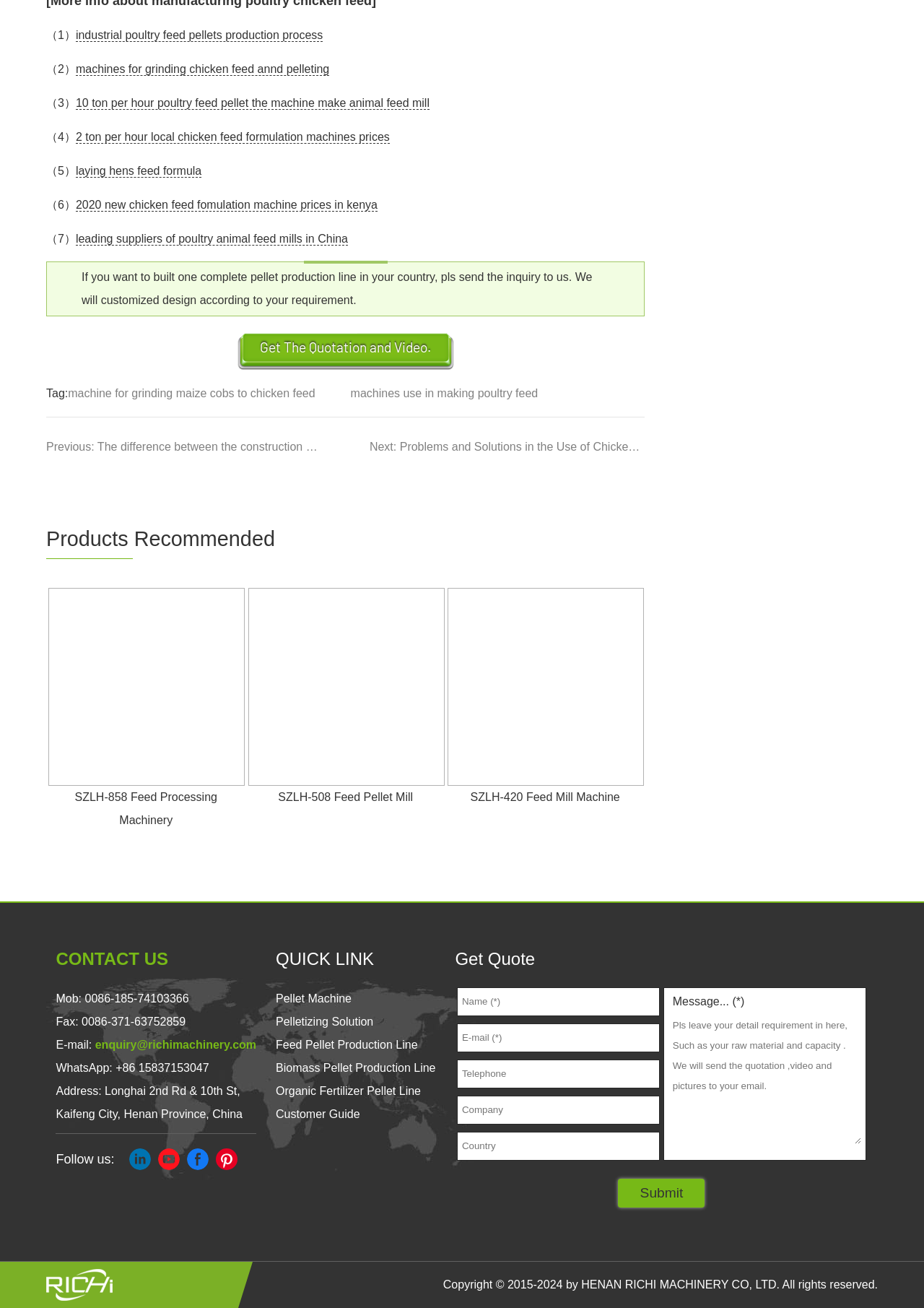What is the contact information provided on the webpage?
Please interpret the details in the image and answer the question thoroughly.

The webpage provides contact information, including a mobile phone number, fax number, email address, WhatsApp number, and a physical address in Kaifeng City, Henan Province, China.